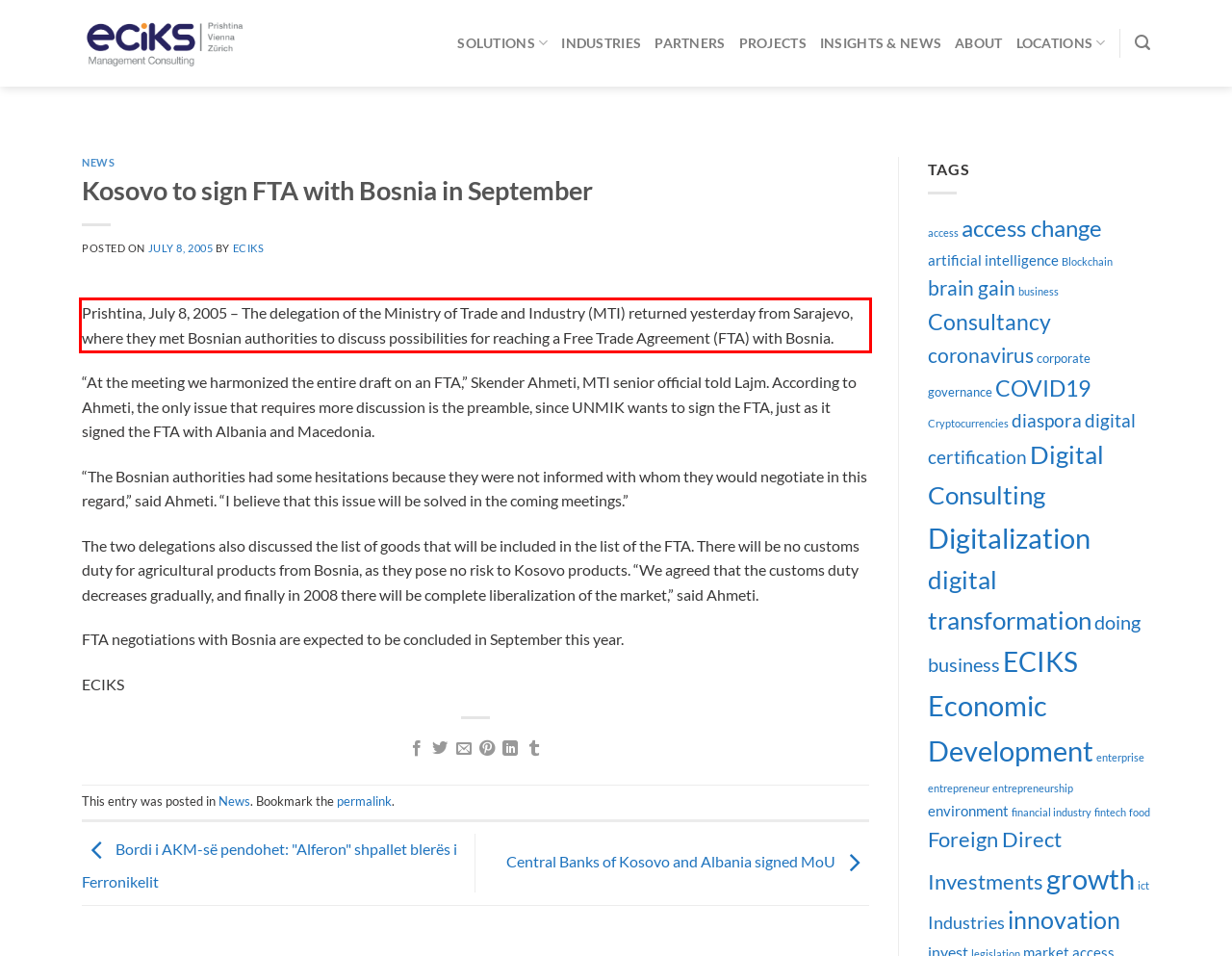You are presented with a webpage screenshot featuring a red bounding box. Perform OCR on the text inside the red bounding box and extract the content.

Prishtina, July 8, 2005 – The delegation of the Ministry of Trade and Industry (MTI) returned yesterday from Sarajevo, where they met Bosnian authorities to discuss possibilities for reaching a Free Trade Agreement (FTA) with Bosnia.